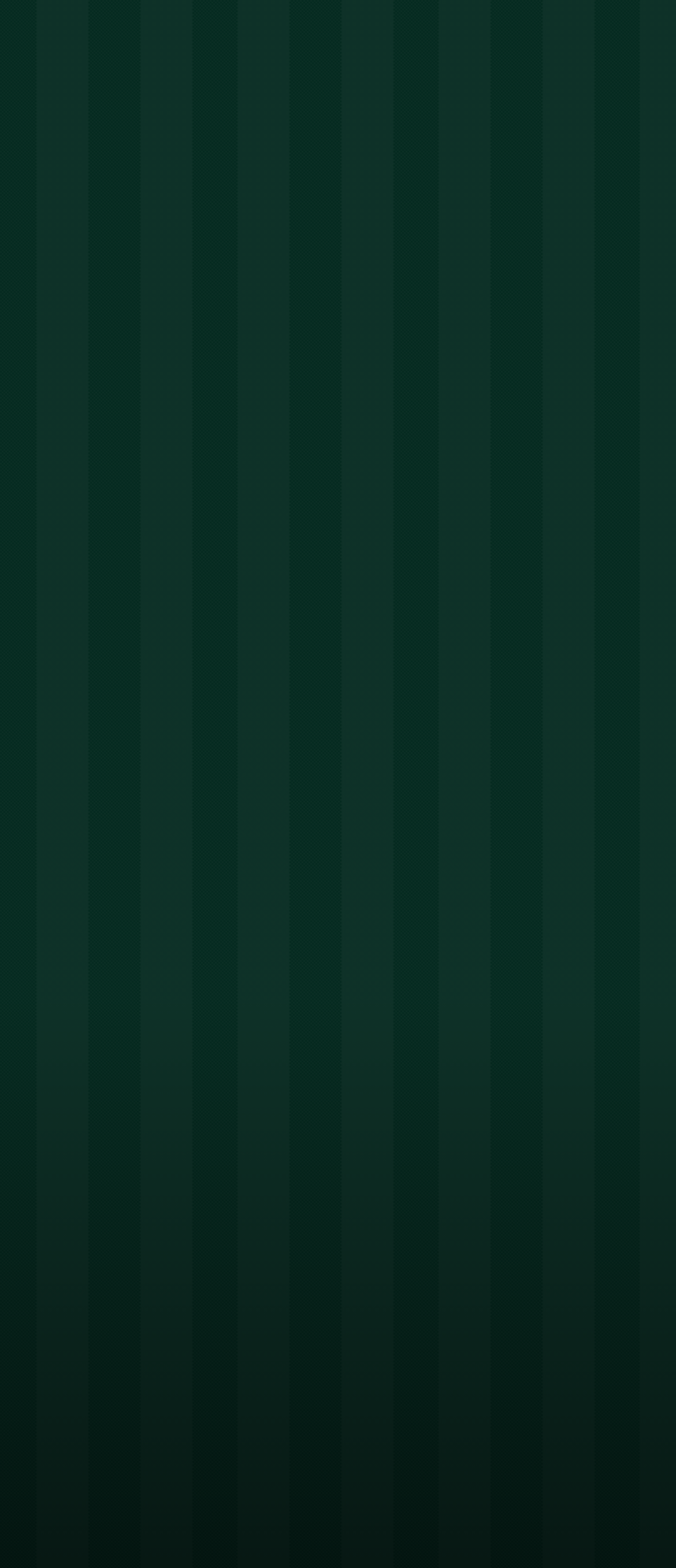Using the element description provided, determine the bounding box coordinates in the format (top-left x, top-left y, bottom-right x, bottom-right y). Ensure that all values are floating point numbers between 0 and 1. Element description: Monster Mash Part II: Witches

[0.05, 0.139, 0.709, 0.162]